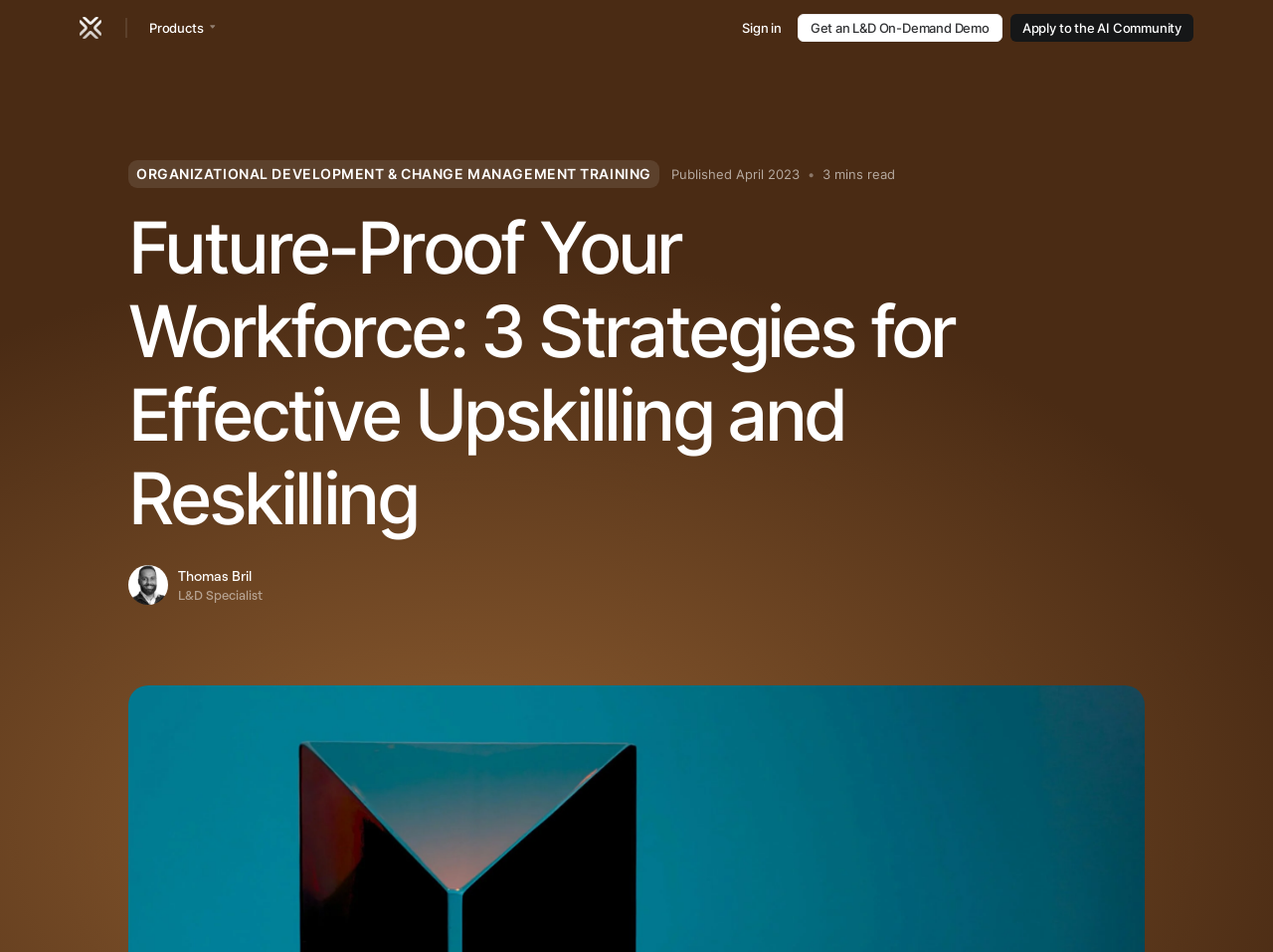Identify and provide the bounding box coordinates of the UI element described: "alt="Learnexus"". The coordinates should be formatted as [left, top, right, bottom], with each number being a float between 0 and 1.

[0.067, 0.867, 0.379, 0.9]